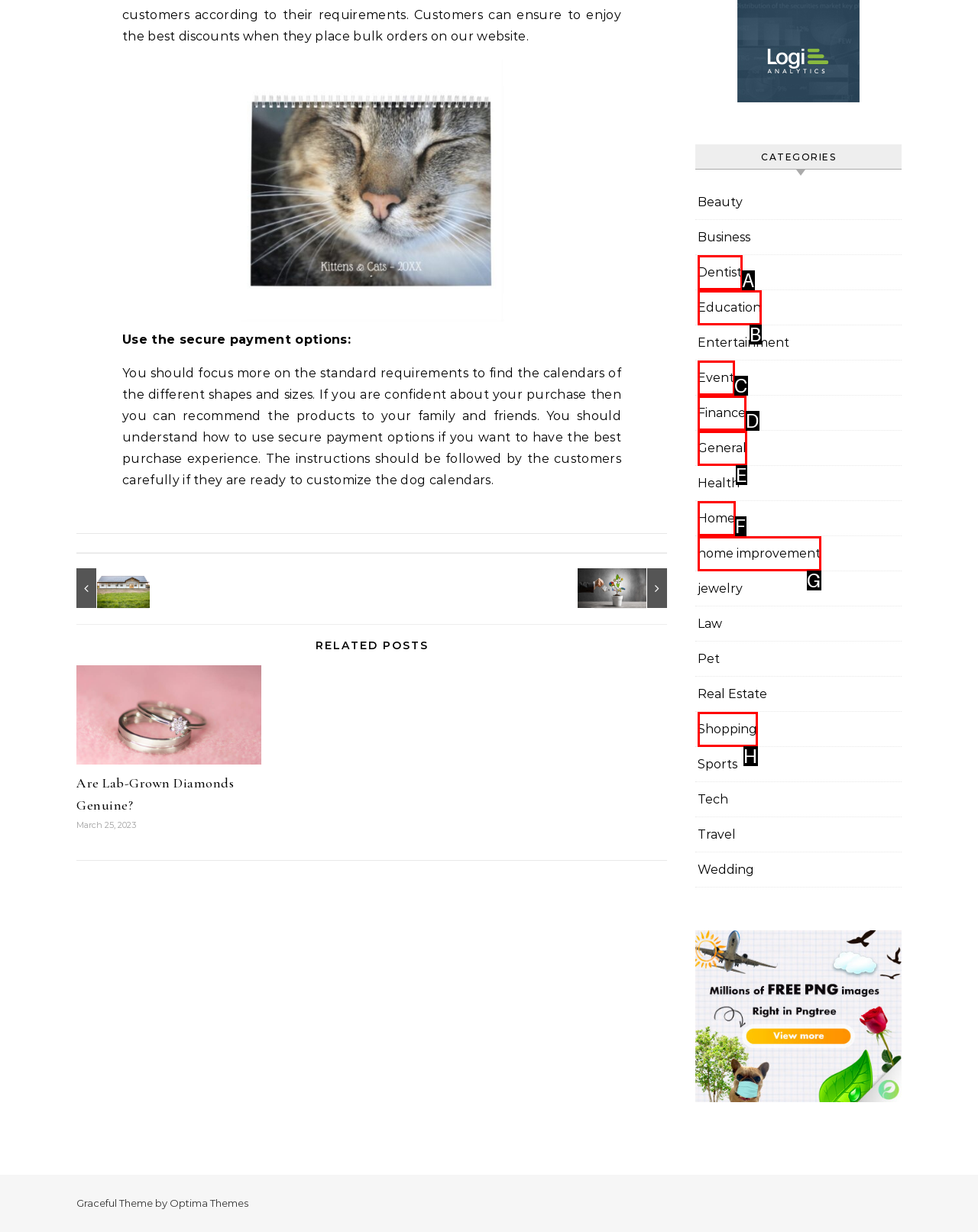Point out the option that aligns with the description: home improvement
Provide the letter of the corresponding choice directly.

G